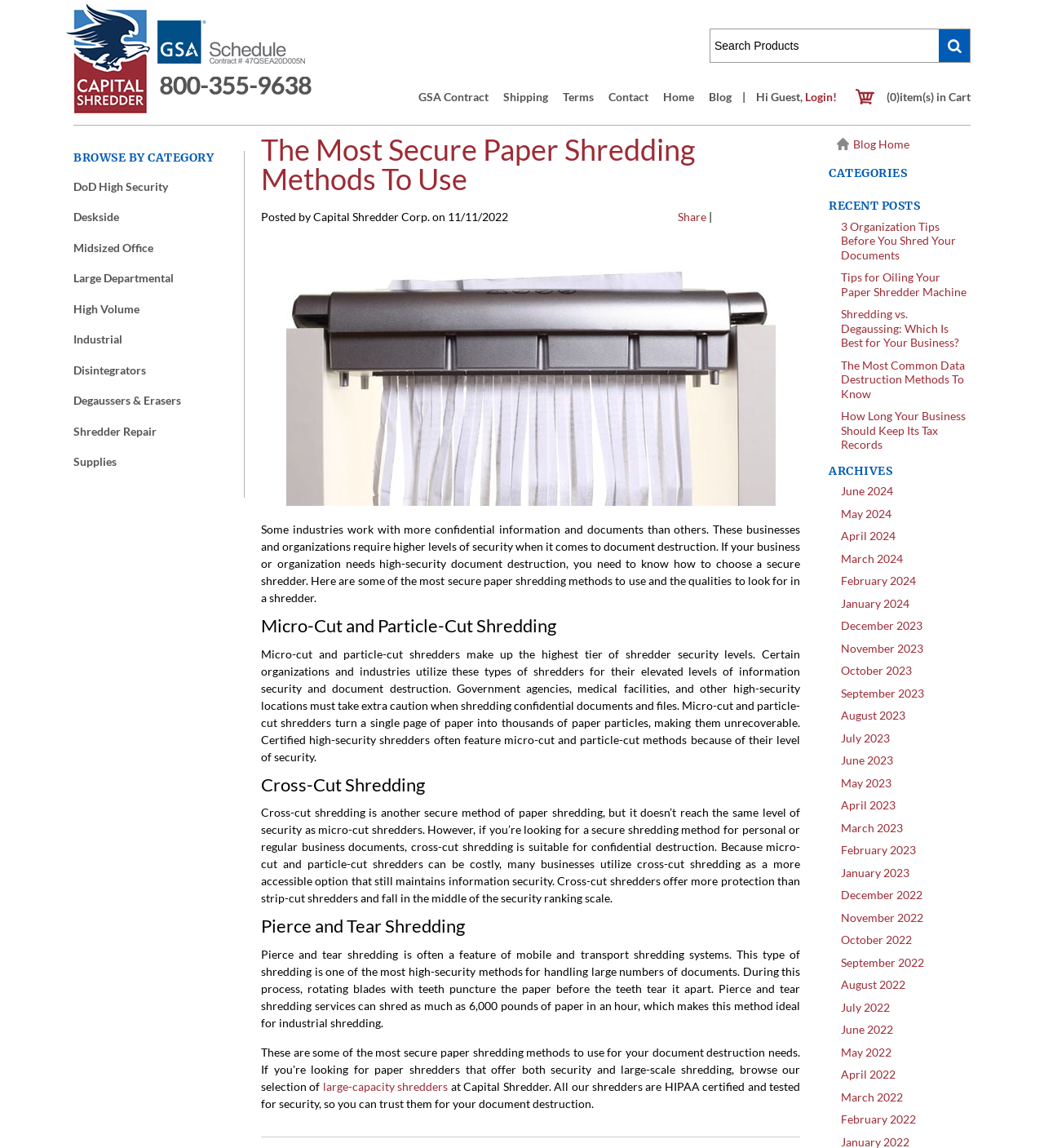Respond with a single word or phrase to the following question: What is the name of the company?

Capital Shredder Corp.